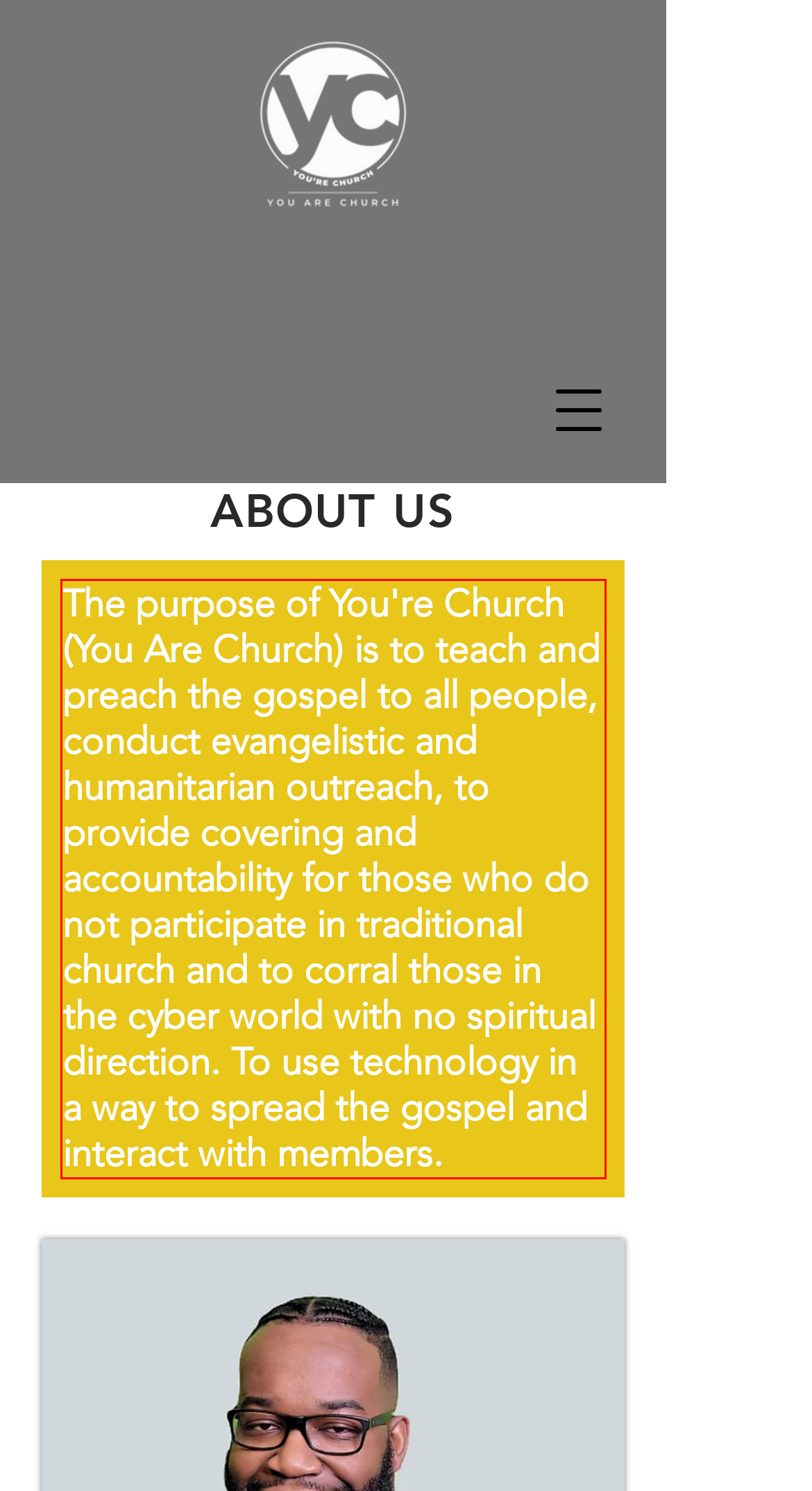From the provided screenshot, extract the text content that is enclosed within the red bounding box.

The purpose of You're Church (You Are Church) is to teach and preach the gospel to all people, conduct evangelistic and humanitarian outreach, to provide covering and accountability for those who do not participate in traditional church and to corral those in the cyber world with no spiritual direction. To use technology in a way to spread the gospel and interact with members.